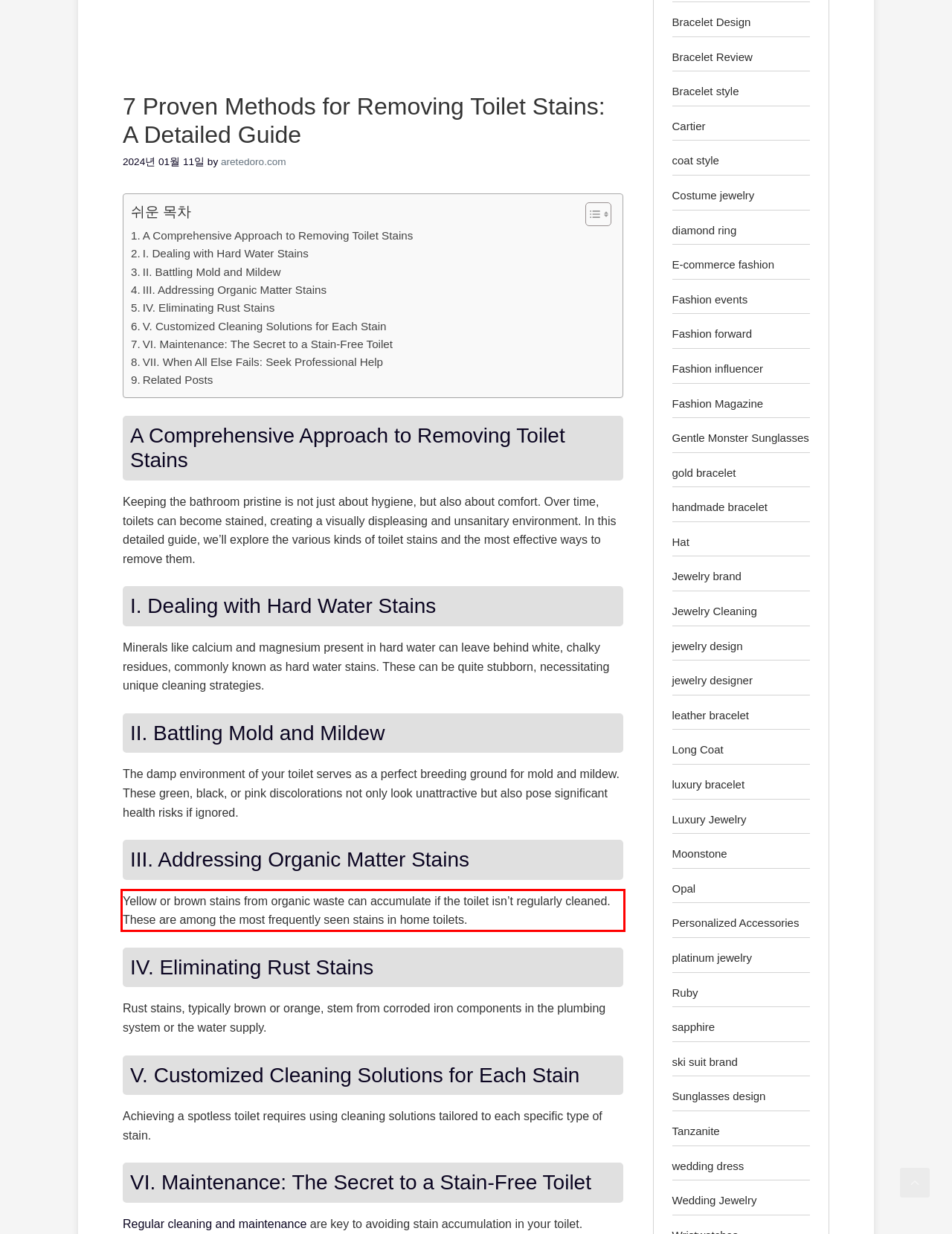Given a screenshot of a webpage, identify the red bounding box and perform OCR to recognize the text within that box.

Yellow or brown stains from organic waste can accumulate if the toilet isn’t regularly cleaned. These are among the most frequently seen stains in home toilets.